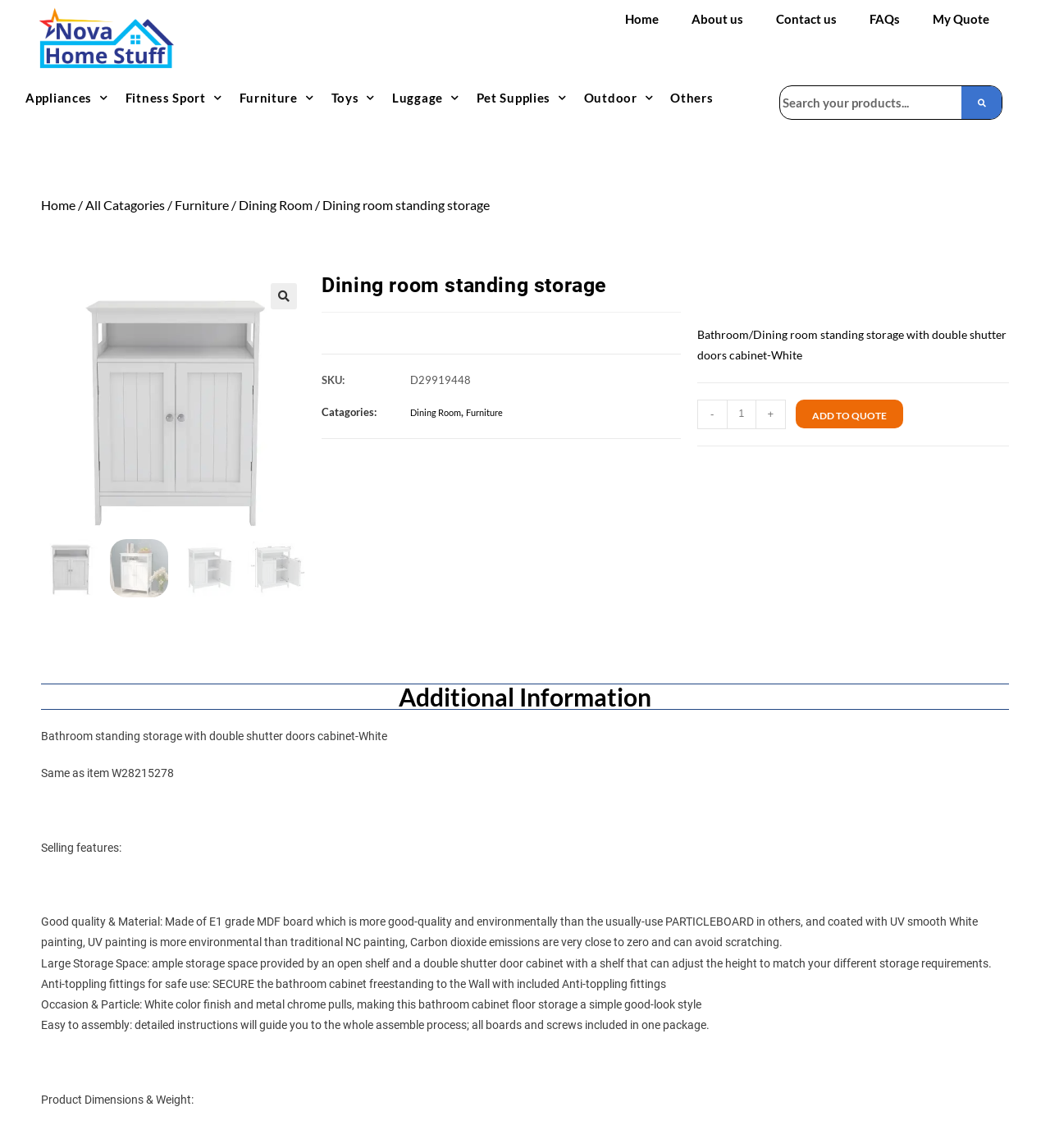Pinpoint the bounding box coordinates of the element you need to click to execute the following instruction: "Change product quantity". The bounding box should be represented by four float numbers between 0 and 1, in the format [left, top, right, bottom].

[0.692, 0.348, 0.72, 0.374]